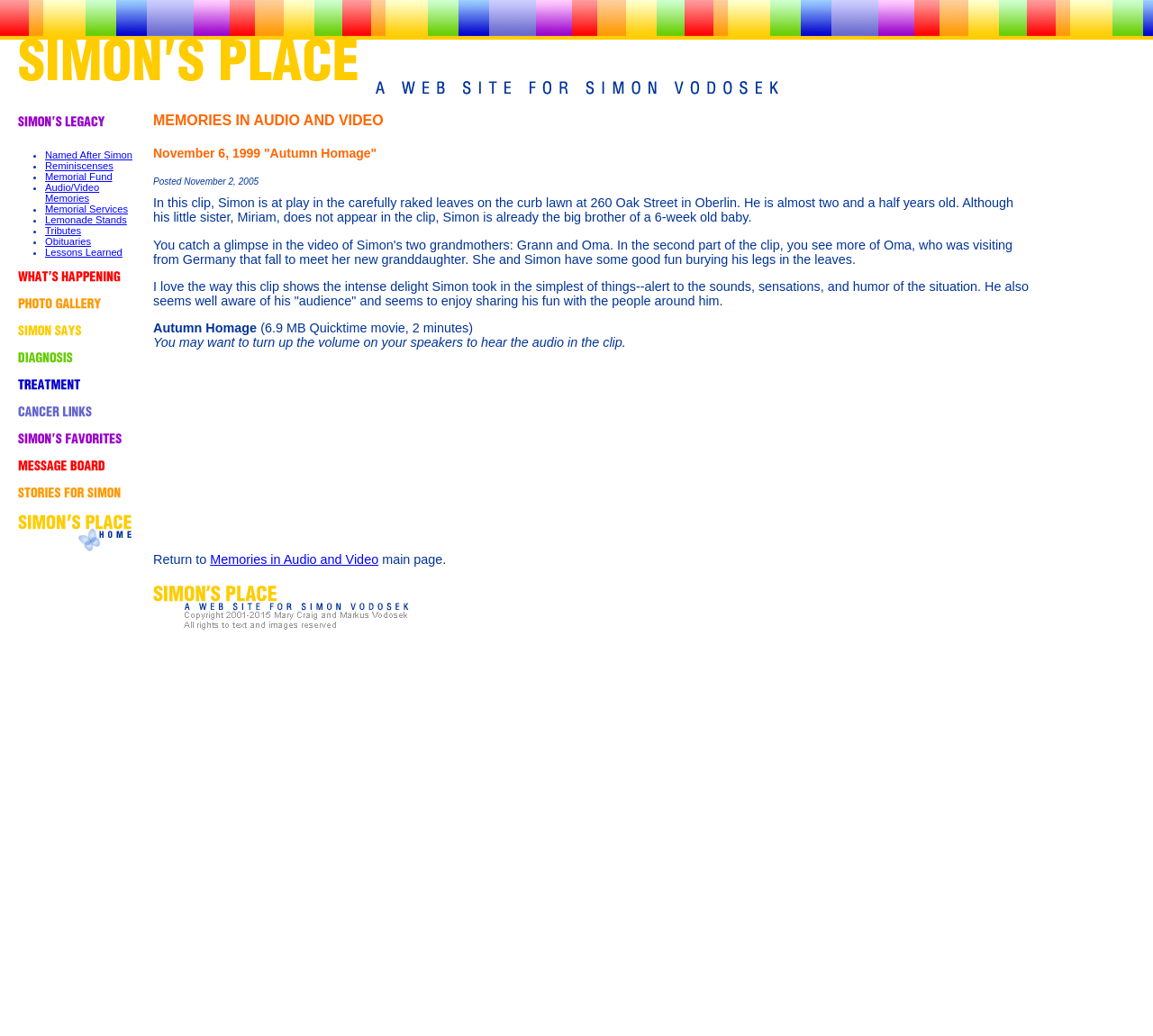Identify the bounding box coordinates for the element you need to click to achieve the following task: "Click Simon's Legacy". The coordinates must be four float values ranging from 0 to 1, formatted as [left, top, right, bottom].

[0.008, 0.123, 0.117, 0.137]